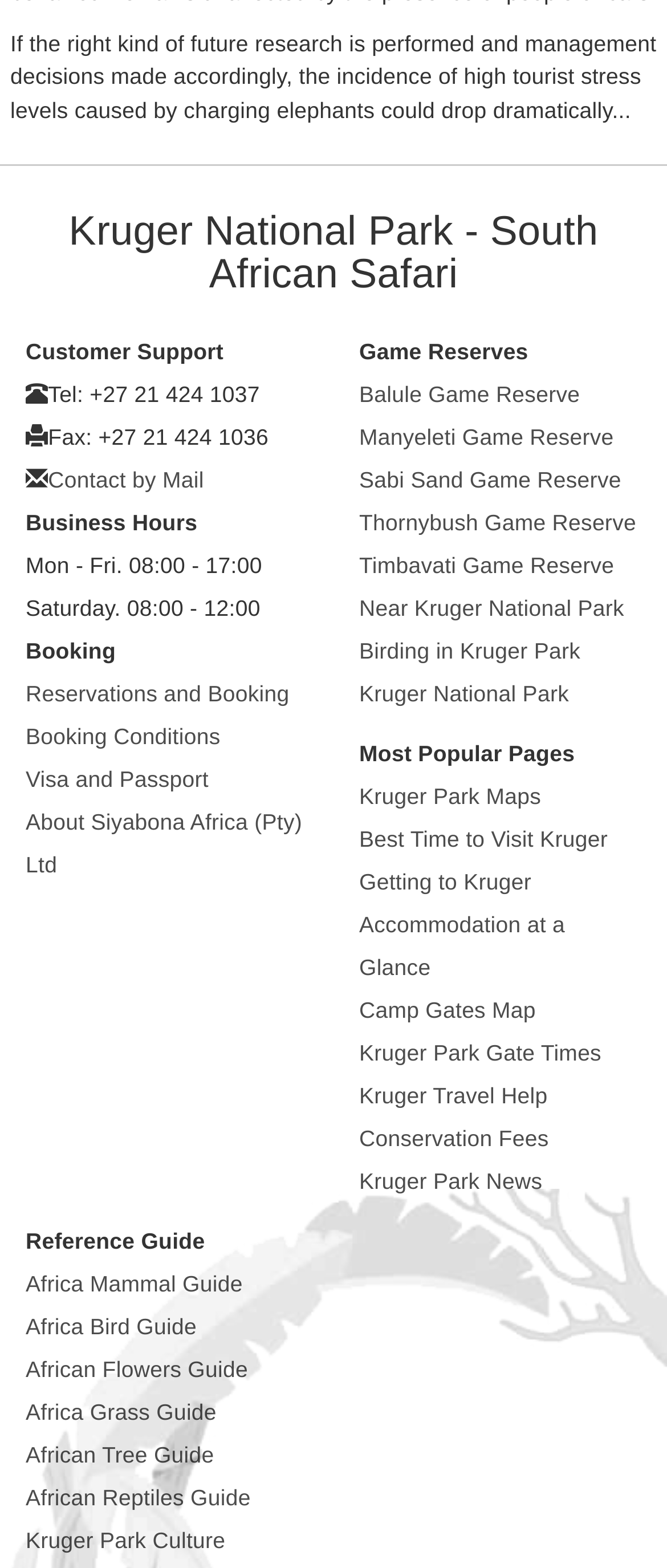Please specify the bounding box coordinates of the area that should be clicked to accomplish the following instruction: "View Africa Mammal Guide". The coordinates should consist of four float numbers between 0 and 1, i.e., [left, top, right, bottom].

[0.038, 0.811, 0.364, 0.827]